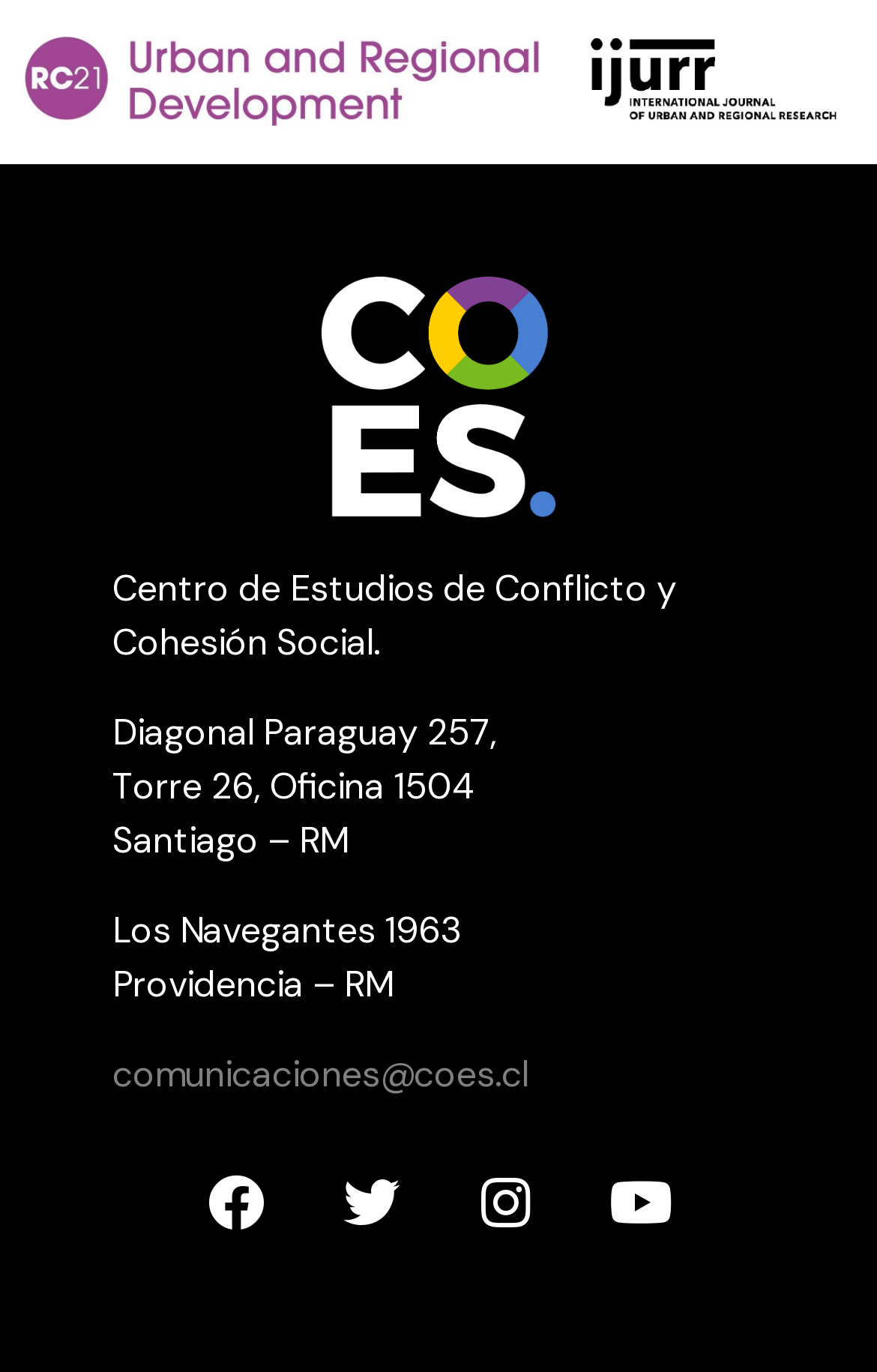Please give a short response to the question using one word or a phrase:
What is the address of the organization?

Diagonal Paraguay 257, Torre 26, Oficina 1504, Santiago – RM